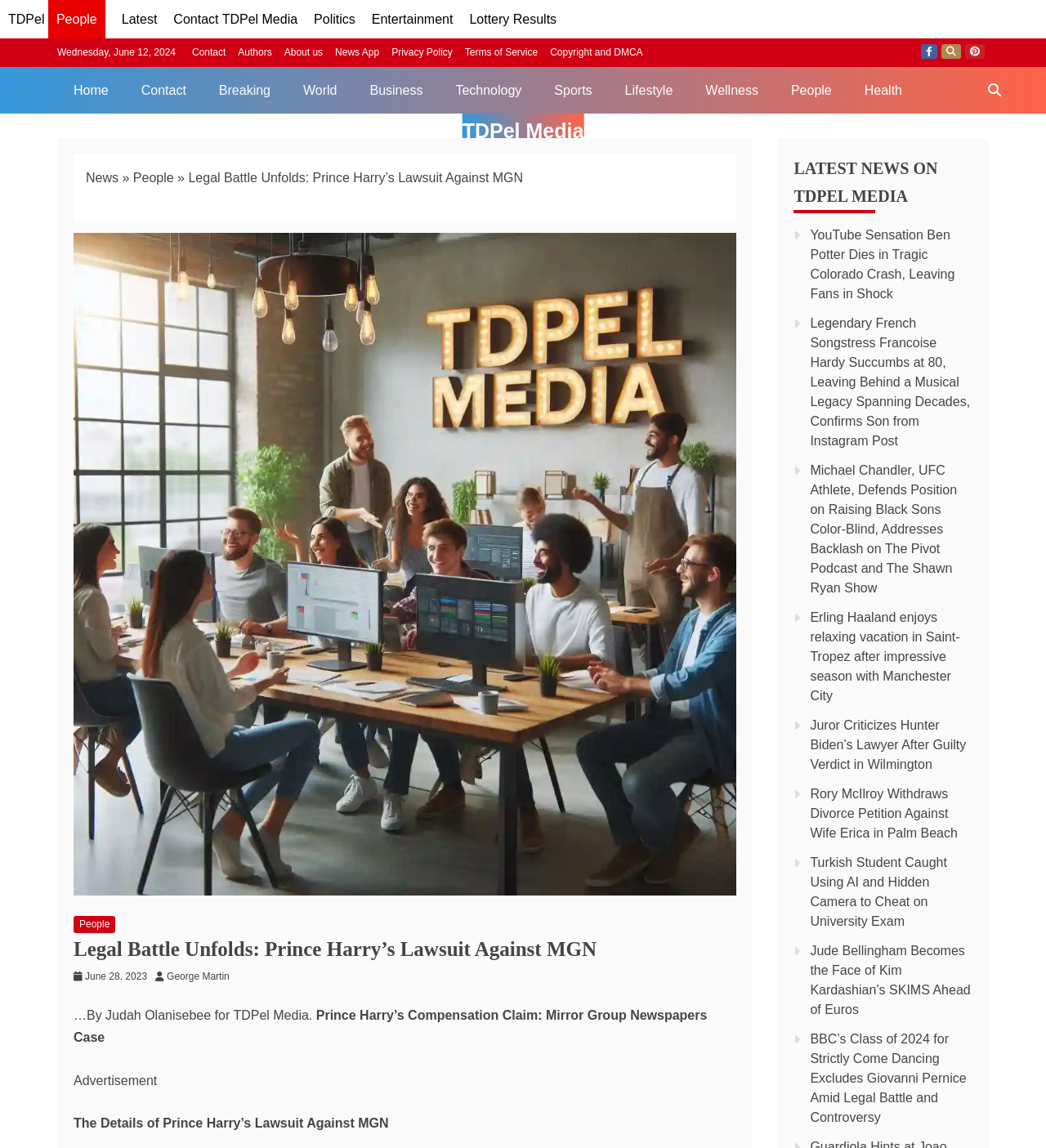Please identify the bounding box coordinates of the area that needs to be clicked to fulfill the following instruction: "Check the details of Prince Harry's compensation claim."

[0.07, 0.878, 0.676, 0.91]